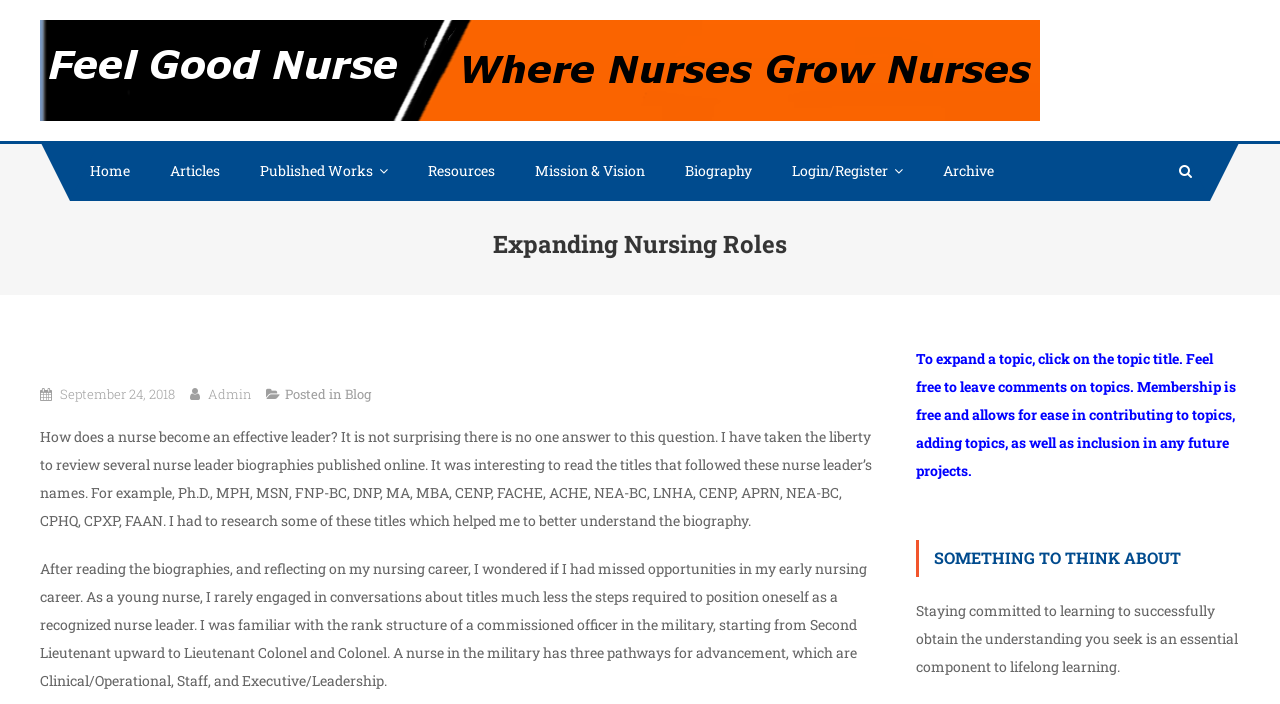Construct a comprehensive caption that outlines the webpage's structure and content.

The webpage is titled "Expanding Nursing Roles – Feel Good Nurse" and has a prominent link to the website's title at the top left corner. To the right of the title, there is a smaller link "FEEL GOOD NURSE" and a brief description "Where nurses grow nurses!". 

Below the title, there is a navigation menu with 7 links: "Home", "Articles", "Published Works", "Resources", "Mission & Vision", "Biography", and "Login/Register". These links are evenly spaced and take up the entire width of the page.

The main content of the page is an article titled "Expanding Nursing Roles". The article has a heading with a date "September 24, 2018" and an author "Admin". The article is divided into two paragraphs, which discuss how a nurse can become an effective leader and reflect on the author's own nursing career. 

To the right of the article, there is a section with a heading "SOMETHING TO THINK ABOUT" and a brief quote about the importance of lifelong learning. 

At the bottom of the page, there is a note that encourages users to expand topics, leave comments, and become a member for free to contribute to the website.